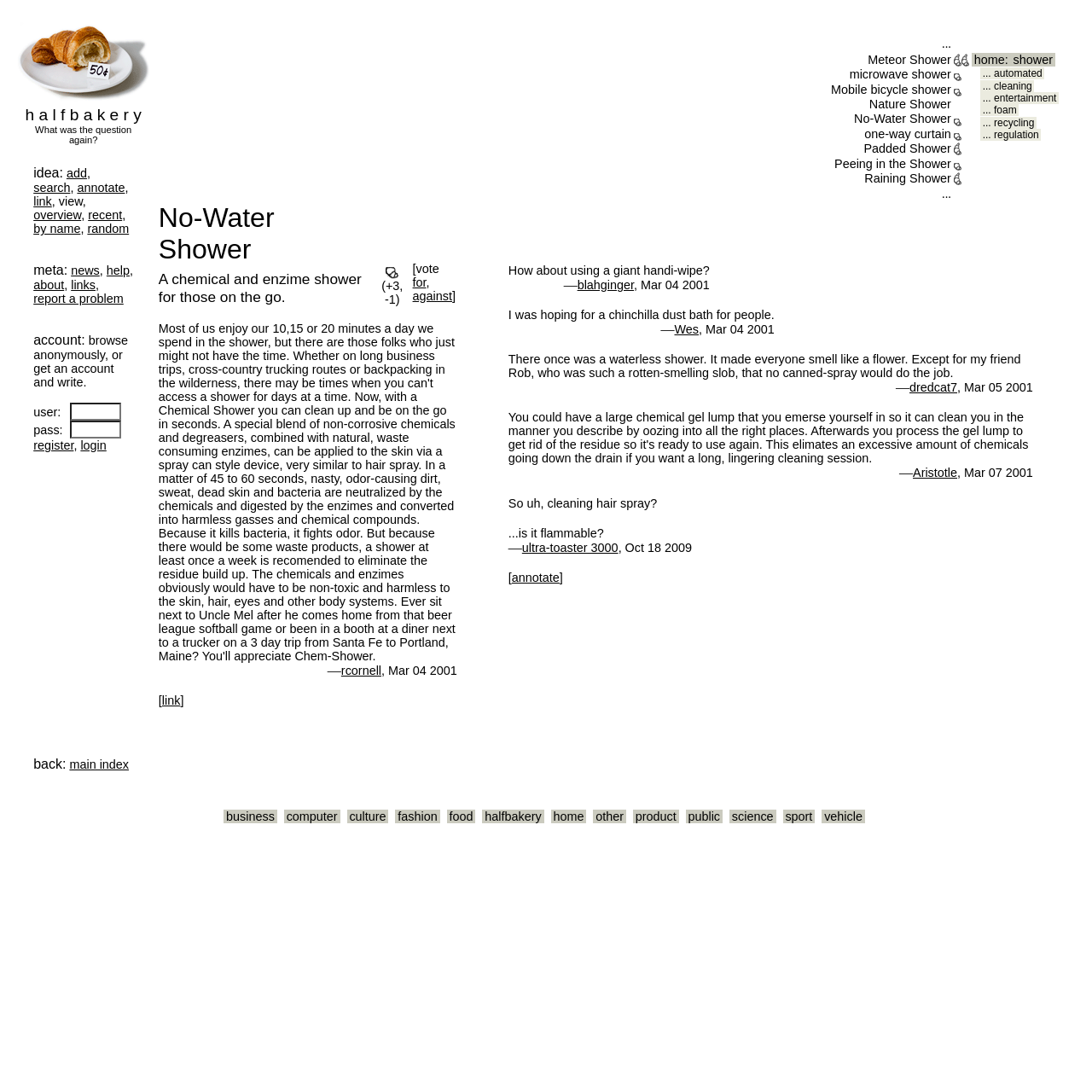Construct a comprehensive caption that outlines the webpage's structure and content.

The webpage is titled "Halfbakery: No-Water Shower" and appears to be a community-driven platform for sharing and discussing ideas. At the top-left corner, there is a logo featuring a half croissant with a sign that says "50c" and a link to the logo. Below the logo, there is a header section with a search bar and several links to different sections of the website, including "idea", "search", "annotate", "link", "view", "overview", "recent", "by name", and "random". 

To the right of the header section, there is a table of contents with links to various ideas, including "Meteor Shower", "microwave shower", "Mobile bicycle shower", "Nature Shower", and "No-Water Shower", among others. Each idea has a rating displayed next to it, represented by a plus or minus sign and a number.

Below the table of contents, there is a section with a login and registration form, allowing users to create an account or log in to access more features. The form includes two text boxes for entering a username and password, as well as a "register" and "login" button.

The overall layout of the webpage is organized and easy to navigate, with clear headings and concise text. The use of tables and links helps to structure the content and make it easy to find specific ideas or features.